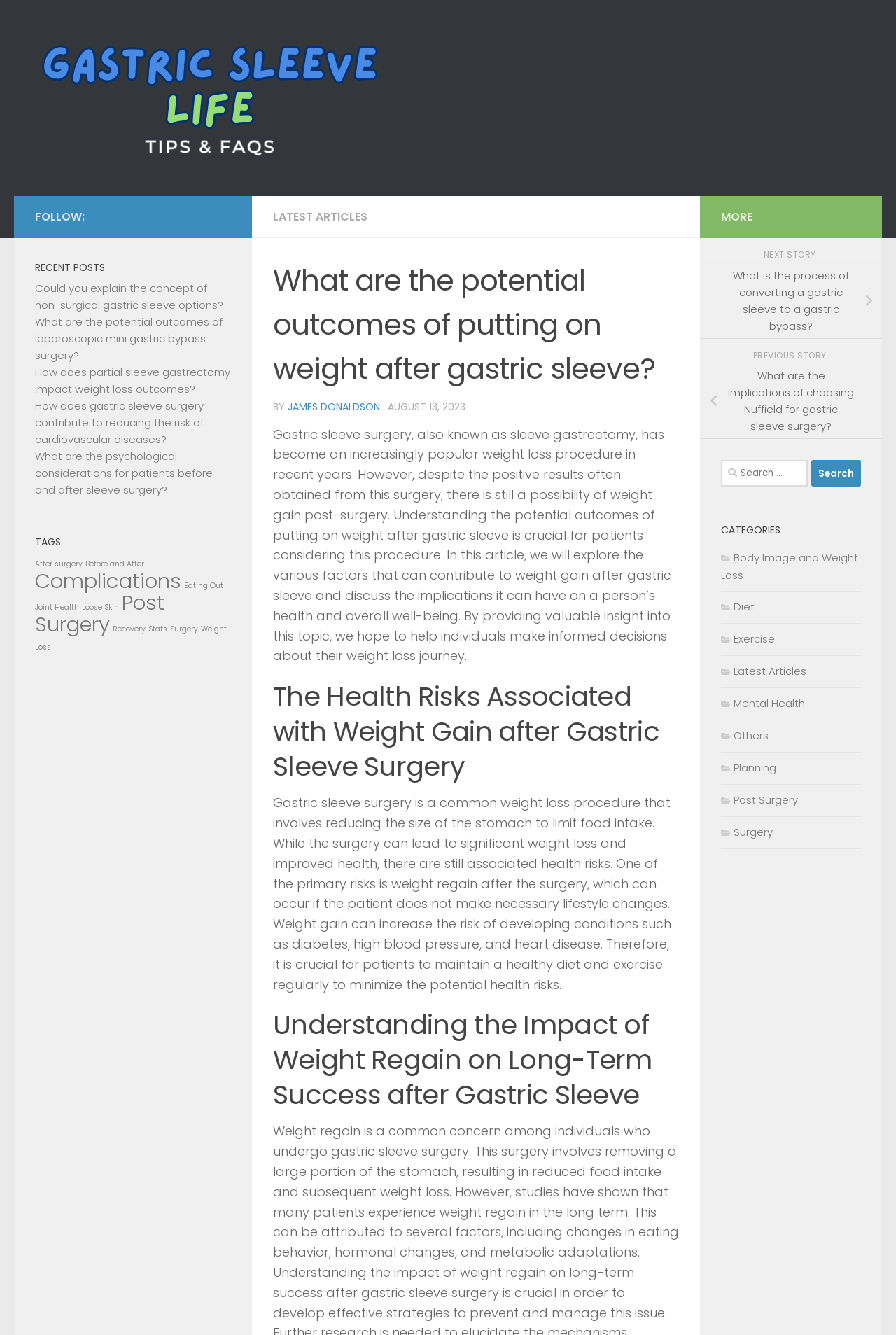What is the category of the article?
Provide a thorough and detailed answer to the question.

I determined the category of the article by examining the link element with the text 'LATEST ARTICLES' which is located at the top of the webpage, indicating that the article belongs to this category.